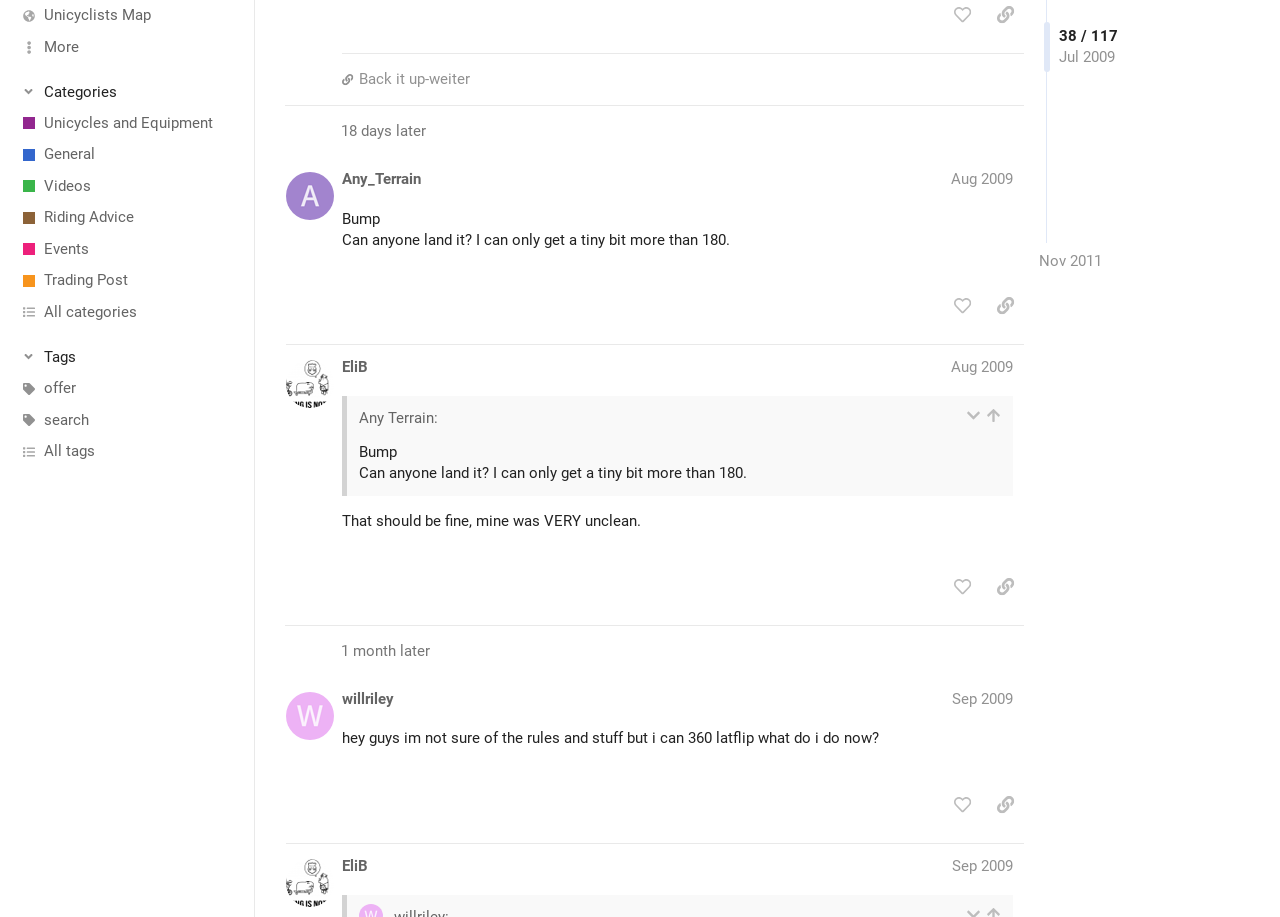Pinpoint the bounding box coordinates of the clickable area needed to execute the instruction: "go to the quoted post". The coordinates should be specified as four float numbers between 0 and 1, i.e., [left, top, right, bottom].

[0.77, 0.069, 0.782, 0.086]